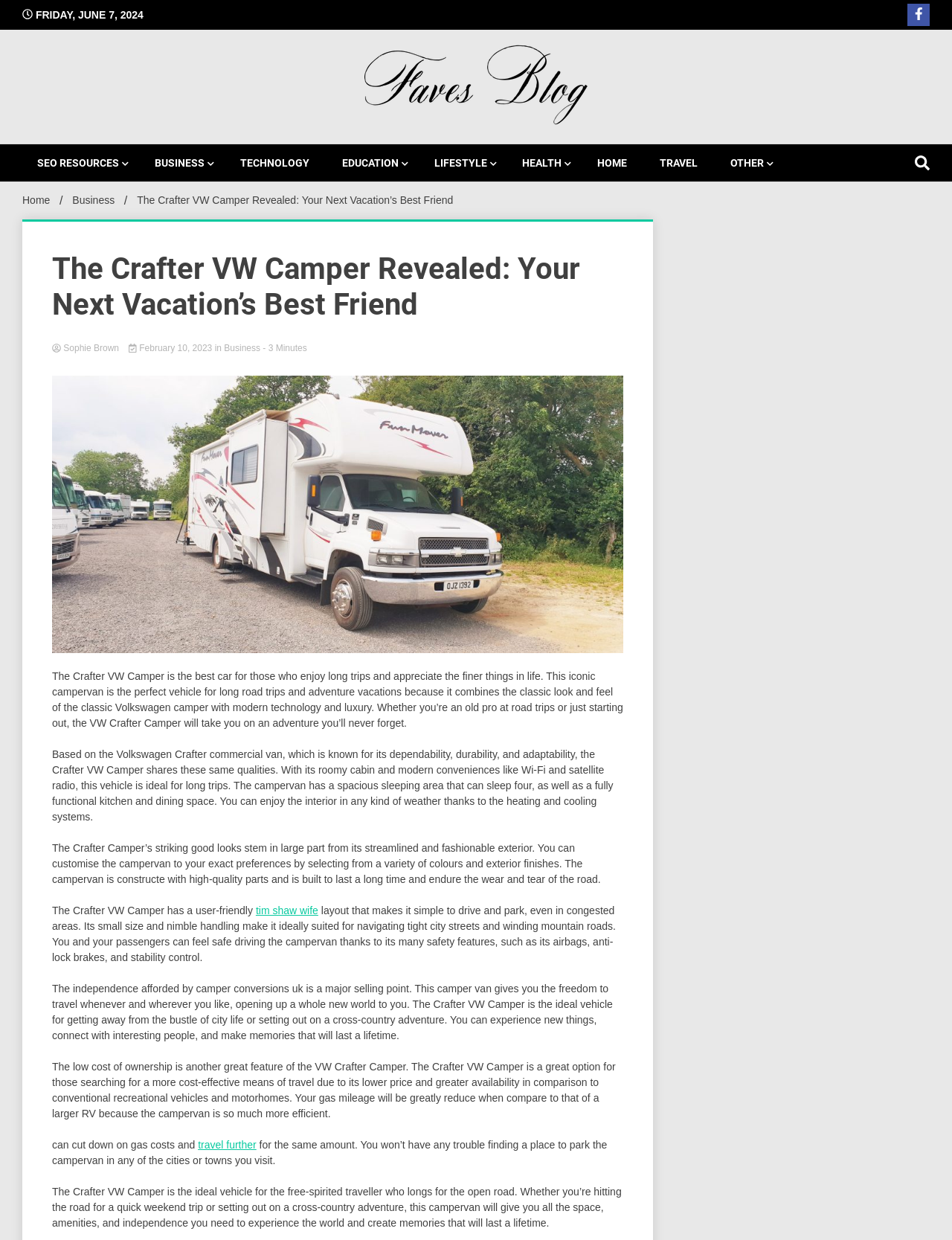What is the type of vehicle the article is about?
Refer to the image and give a detailed answer to the query.

I found the type of vehicle by reading the main heading of the article 'The Crafter VW Camper Revealed: Your Next Vacation’s Best Friend' and the text throughout the article which describes the features of the Crafter VW Camper.